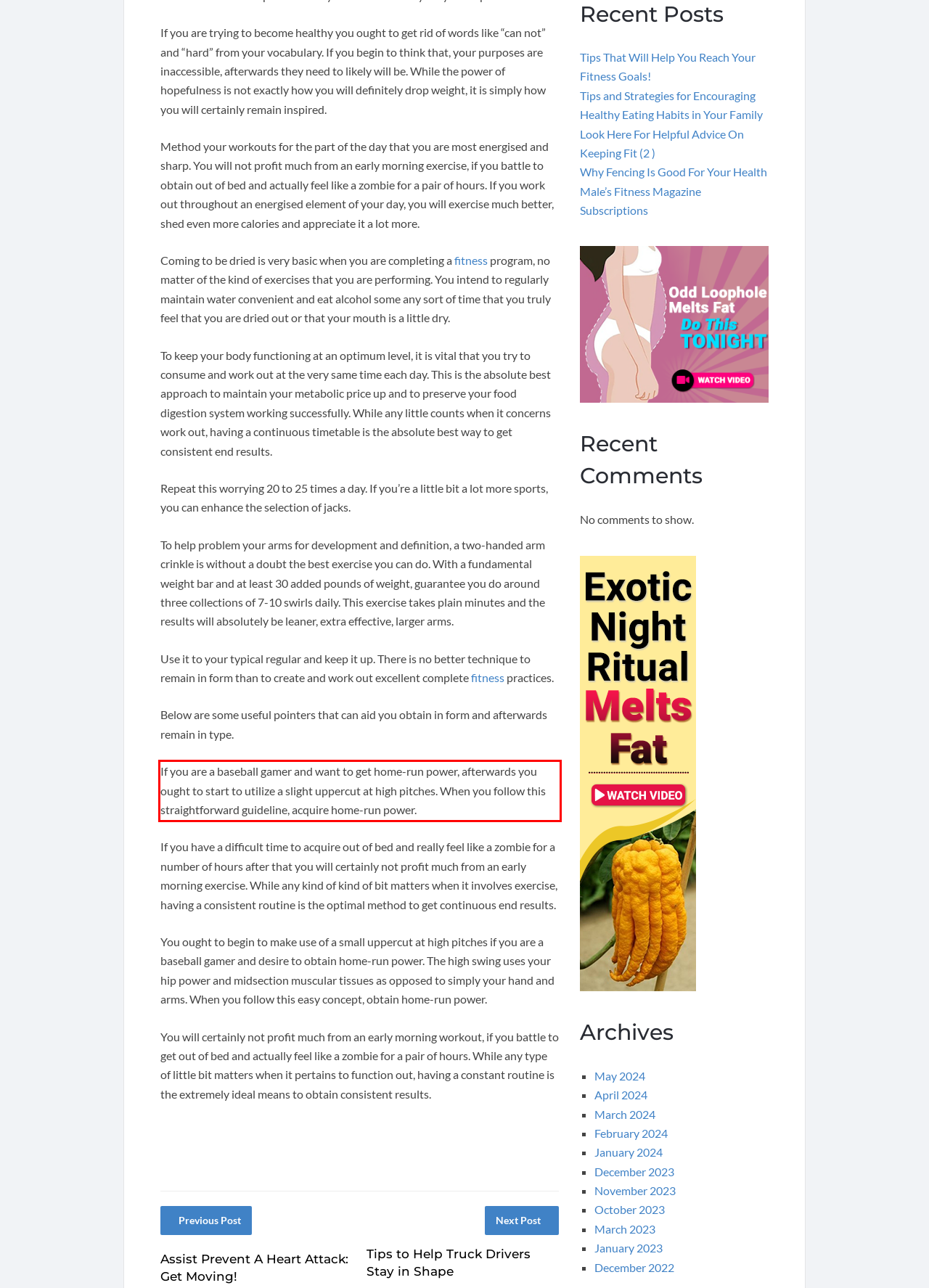Identify the text within the red bounding box on the webpage screenshot and generate the extracted text content.

If you are a baseball gamer and want to get home-run power, afterwards you ought to start to utilize a slight uppercut at high pitches. When you follow this straightforward guideline, acquire home-run power.